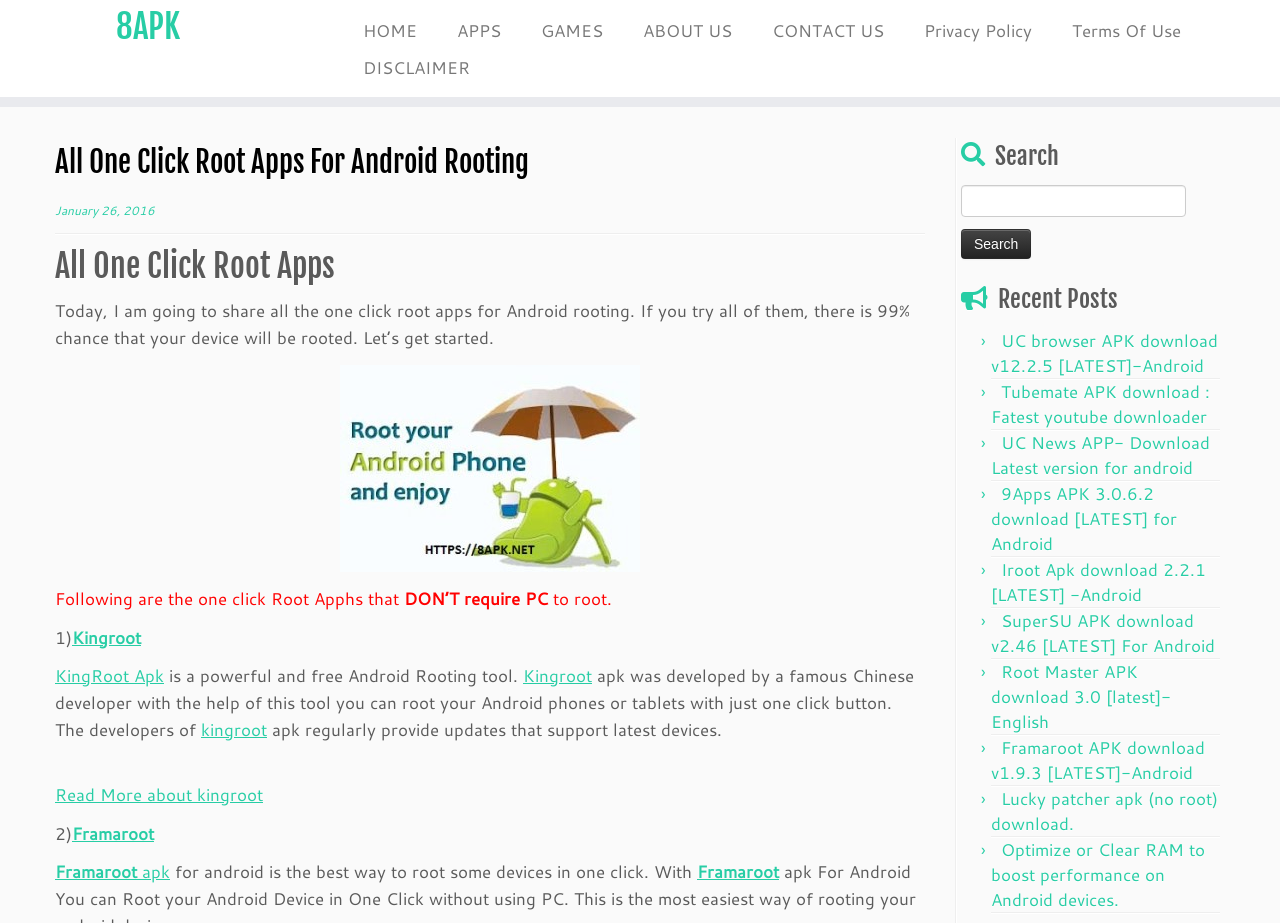Using the element description Framaroot APK download v1.9.3 [LATEST]-Android, predict the bounding box coordinates for the UI element. Provide the coordinates in (top-left x, top-left y, bottom-right x, bottom-right y) format with values ranging from 0 to 1.

[0.774, 0.797, 0.941, 0.85]